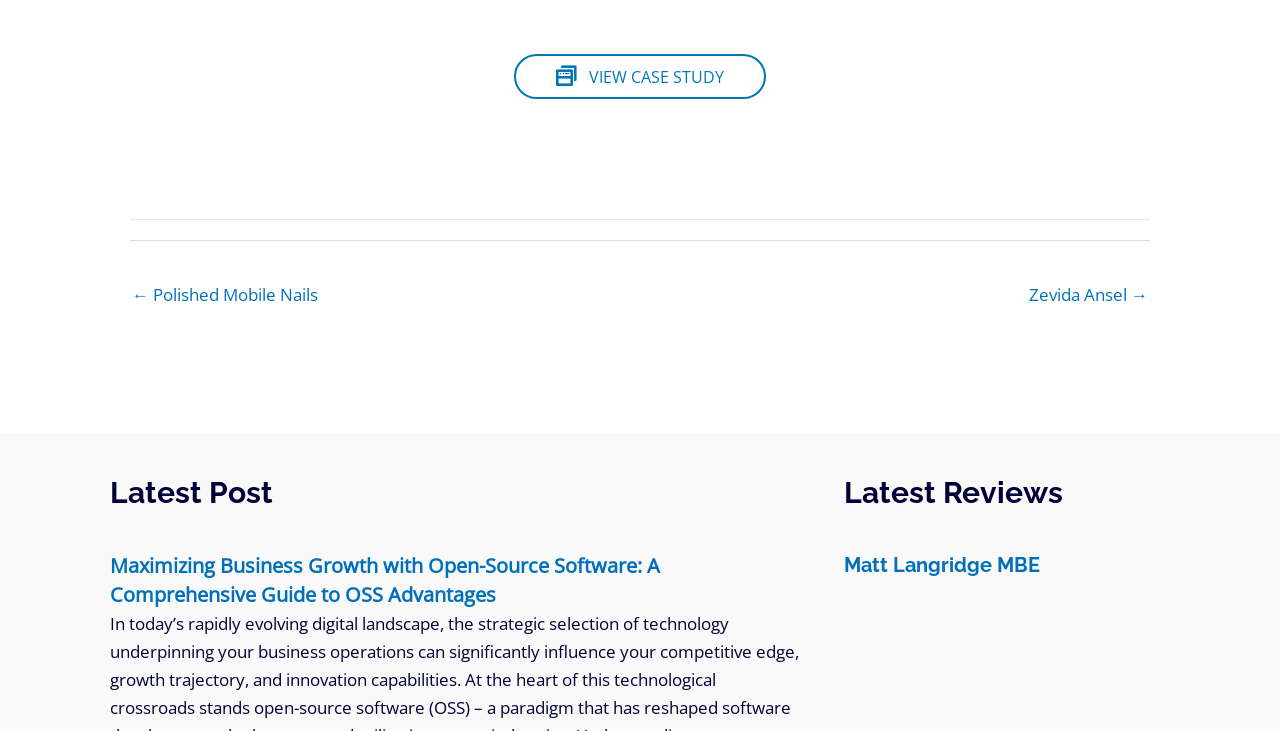What is the topic of the 'Latest Post' section?
Based on the image, give a concise answer in the form of a single word or short phrase.

Open-source software